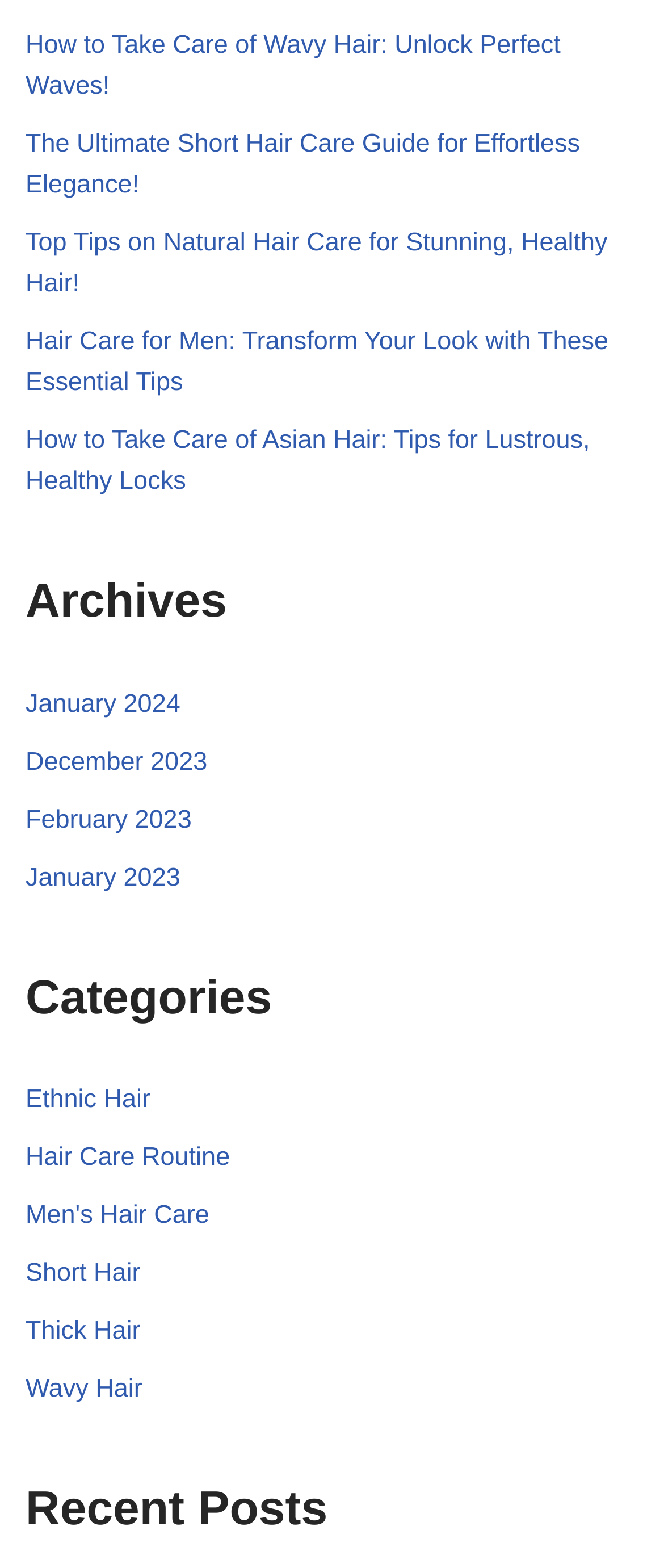Find the bounding box coordinates of the clickable area that will achieve the following instruction: "View archives for January 2024".

[0.038, 0.439, 0.272, 0.458]